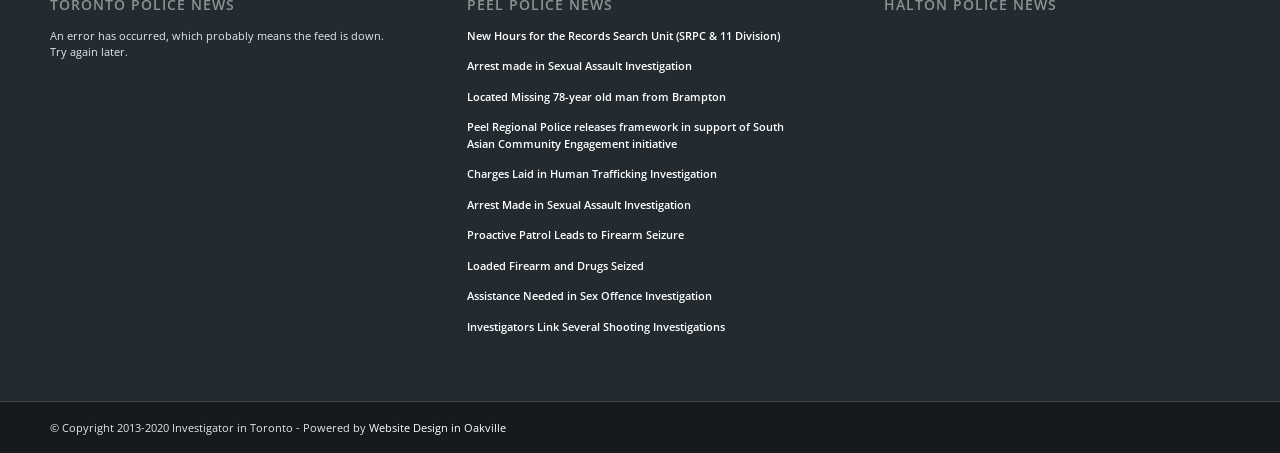Please identify the bounding box coordinates of the clickable element to fulfill the following instruction: "Read about the arrest made in Sexual Assault Investigation". The coordinates should be four float numbers between 0 and 1, i.e., [left, top, right, bottom].

[0.365, 0.128, 0.635, 0.165]